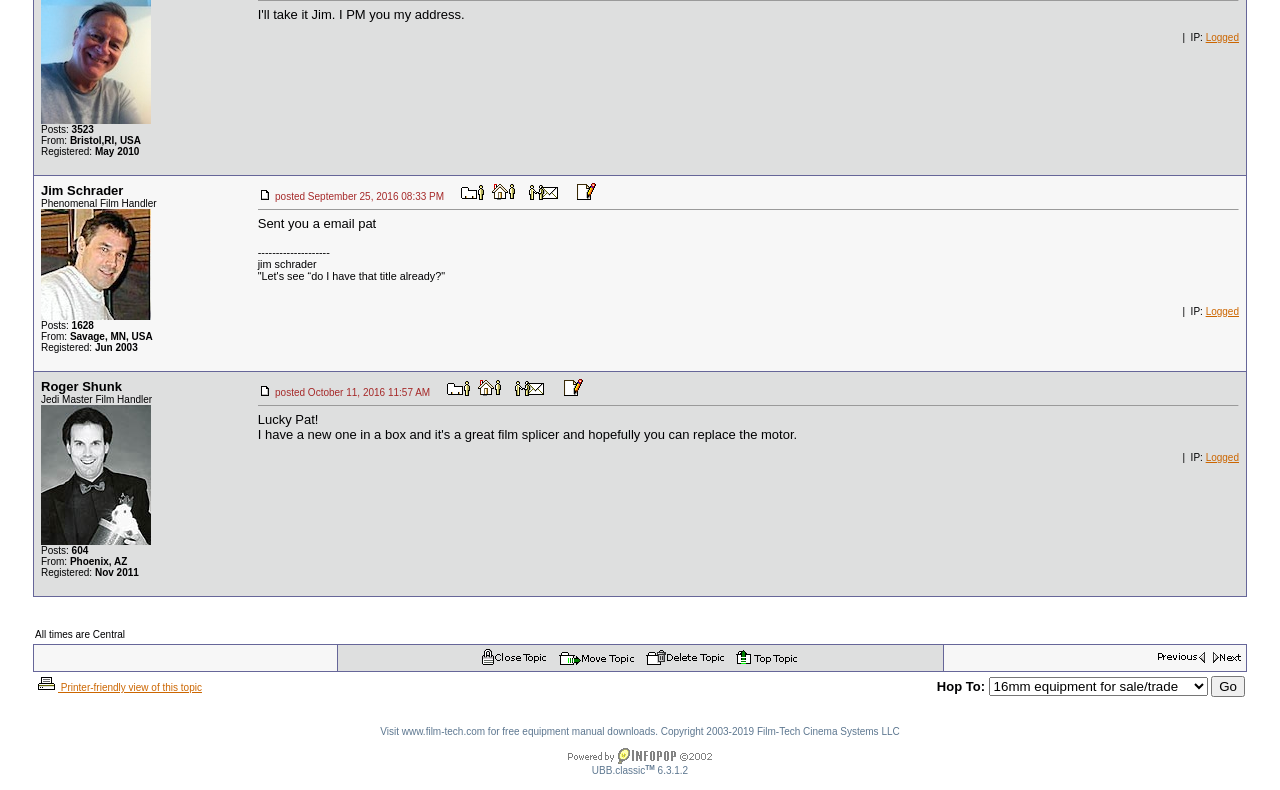Using the elements shown in the image, answer the question comprehensively: What is the IP status of the first user?

I looked at the first grid cell and found the IP status 'Logged' in the link element at the bottom of the cell.